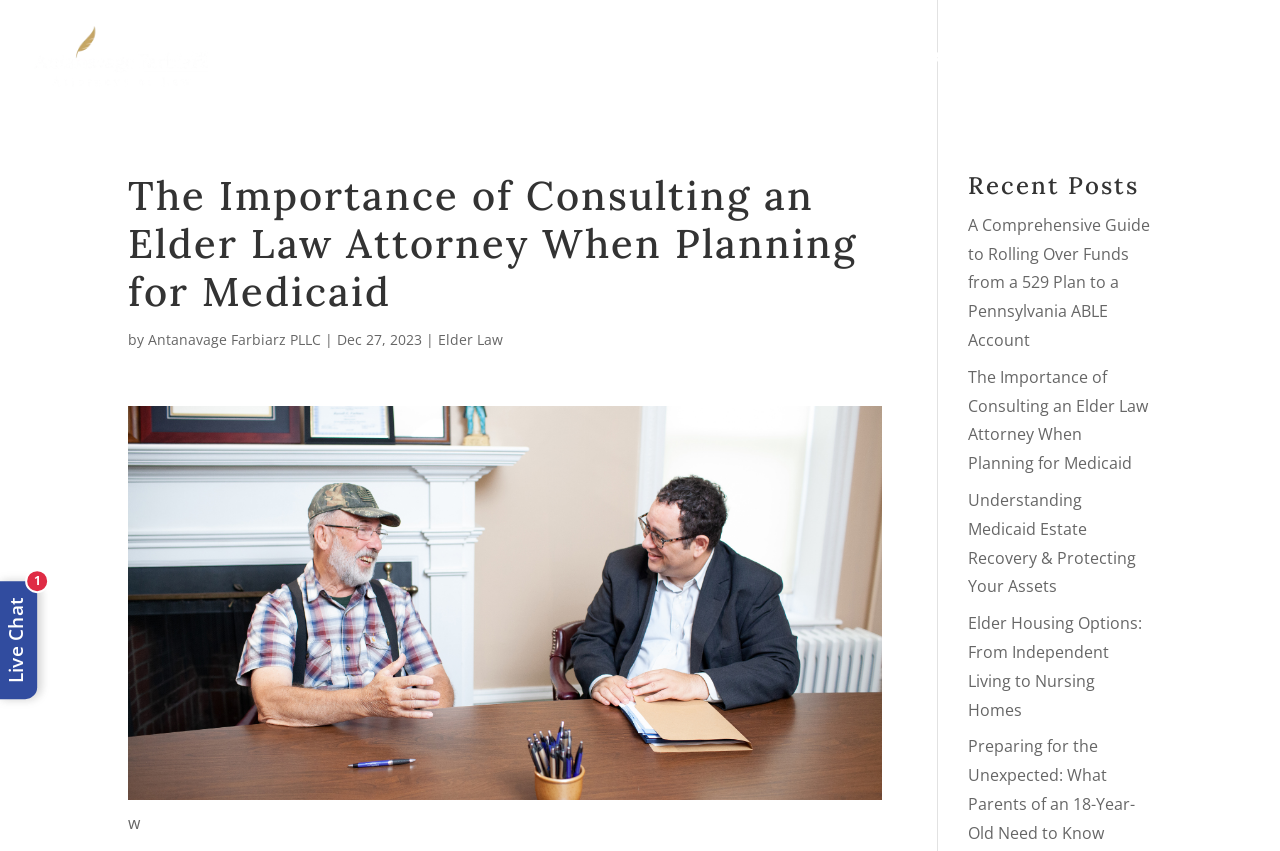Show the bounding box coordinates for the element that needs to be clicked to execute the following instruction: "Click the 'HOME' link". Provide the coordinates in the form of four float numbers between 0 and 1, i.e., [left, top, right, bottom].

[0.453, 0.059, 0.487, 0.134]